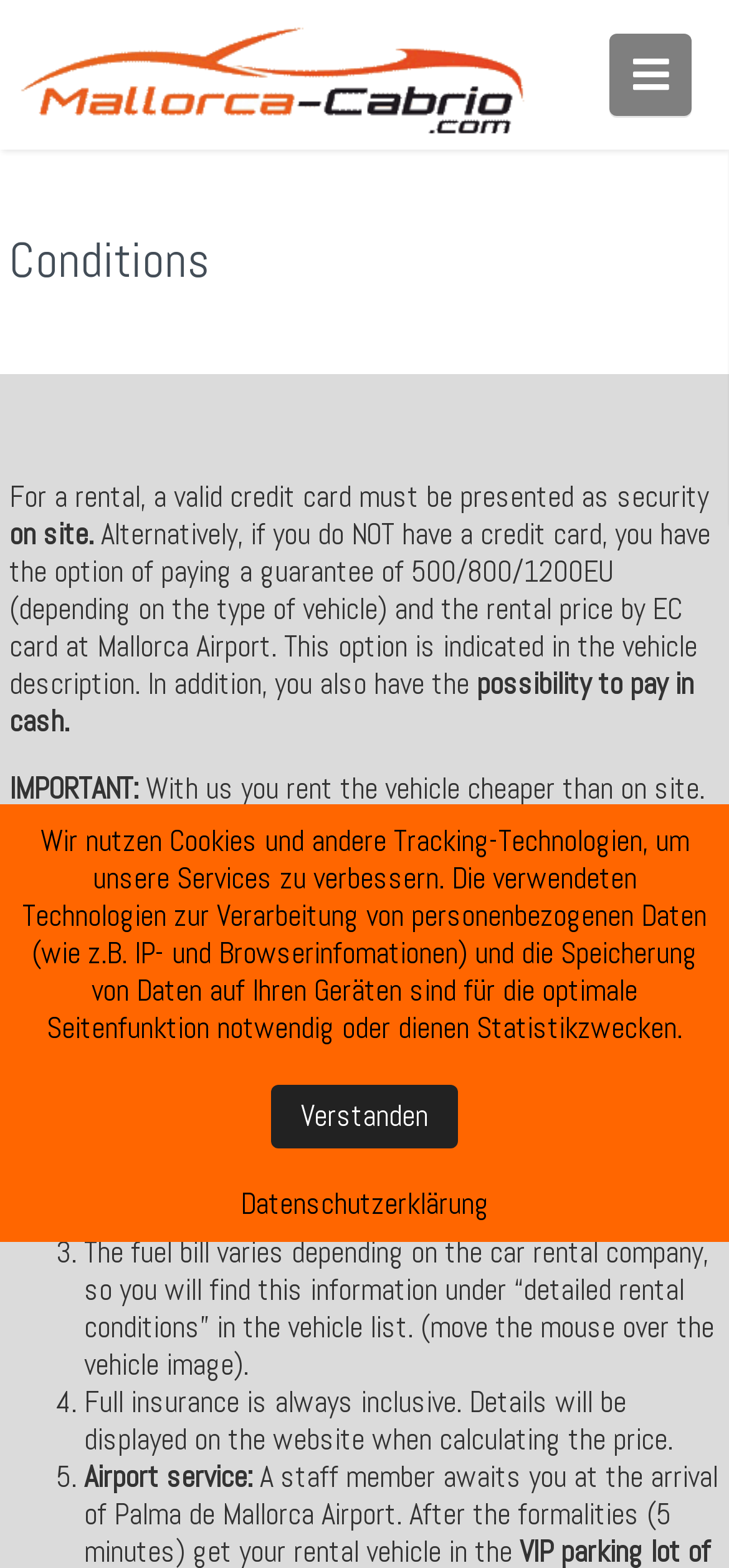Kindly respond to the following question with a single word or a brief phrase: 
What is included in the rental price?

All kilometres driven